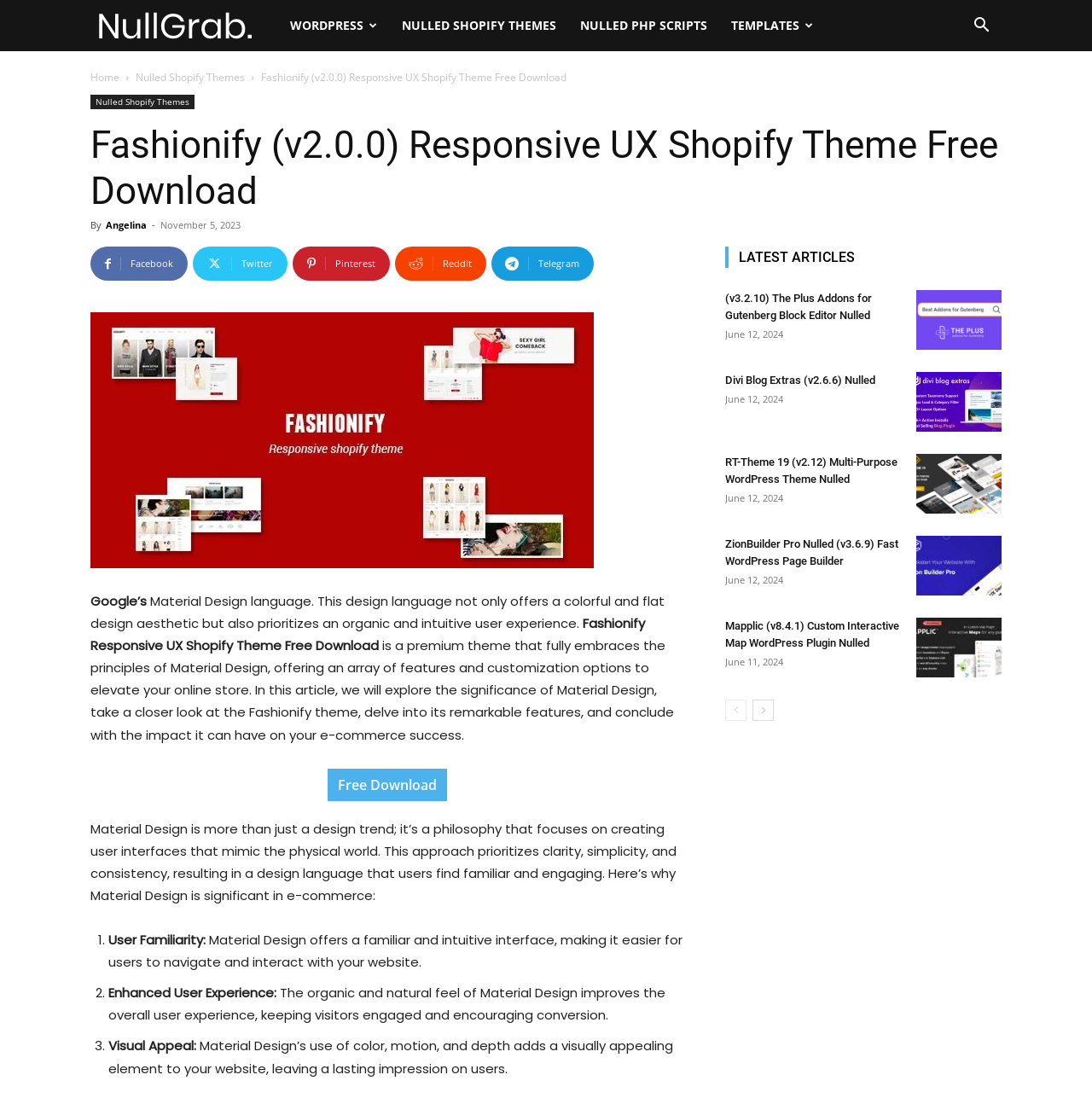Please reply to the following question with a single word or a short phrase:
What is the theme name?

Fashionify